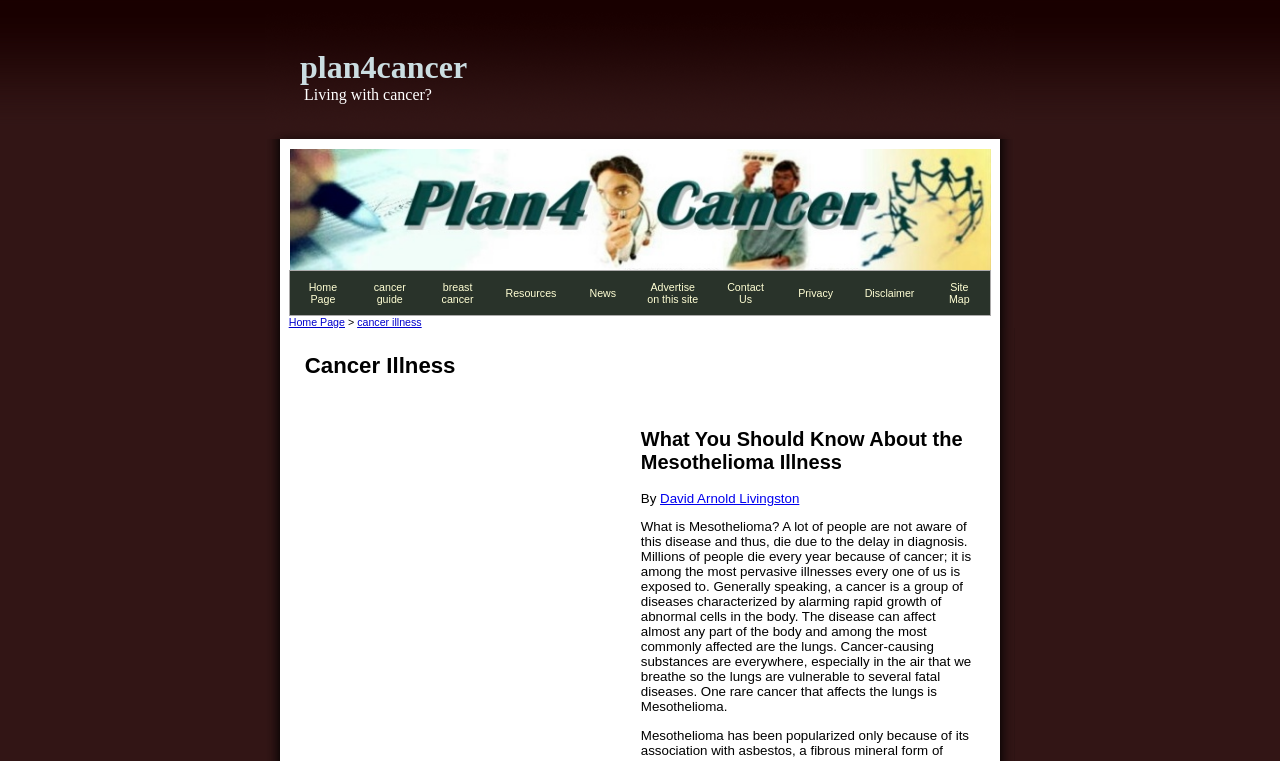Please provide a detailed answer to the question below based on the screenshot: 
What is the purpose of the 'plan4cancer' section?

The 'plan4cancer' section has a subheading 'Living with cancer?', suggesting that the purpose of this section is to provide information and resources for people living with cancer.